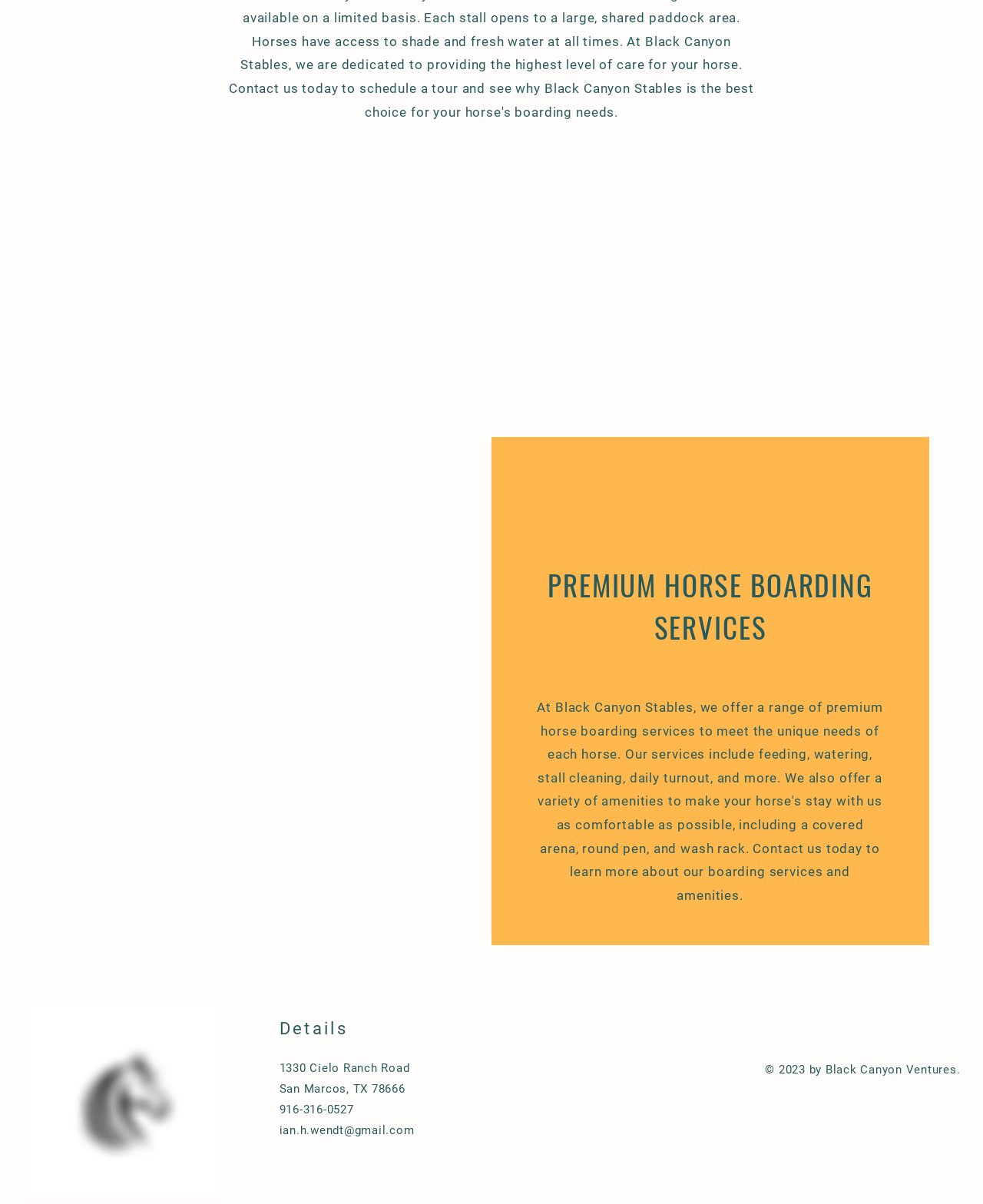Locate the bounding box of the UI element described by: "ian.h.wendt@gmail.com" in the given webpage screenshot.

[0.284, 0.933, 0.421, 0.945]